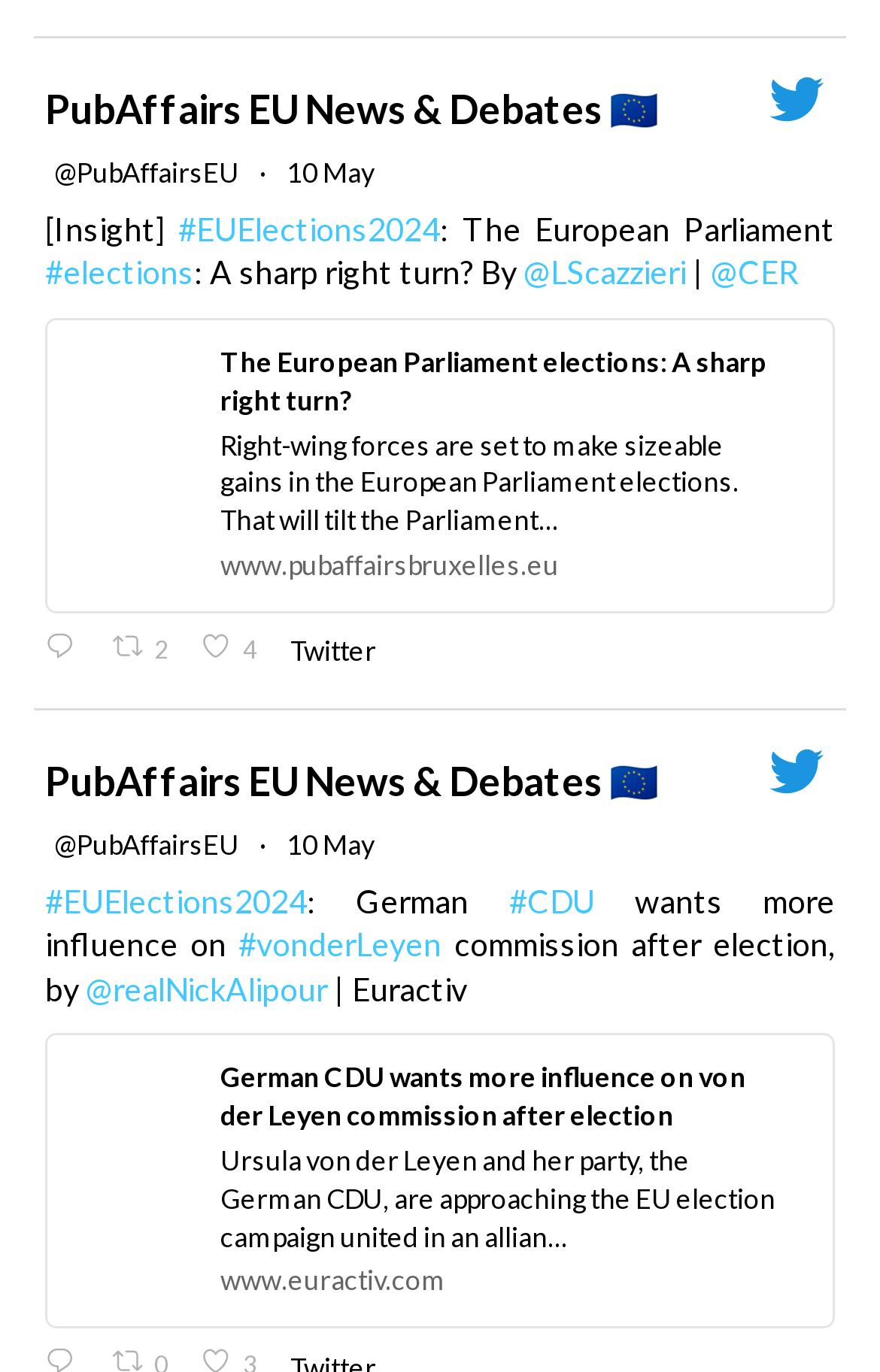Answer the question using only one word or a concise phrase: What is the name of the commission mentioned in the latest tweet?

von der Leyen commission